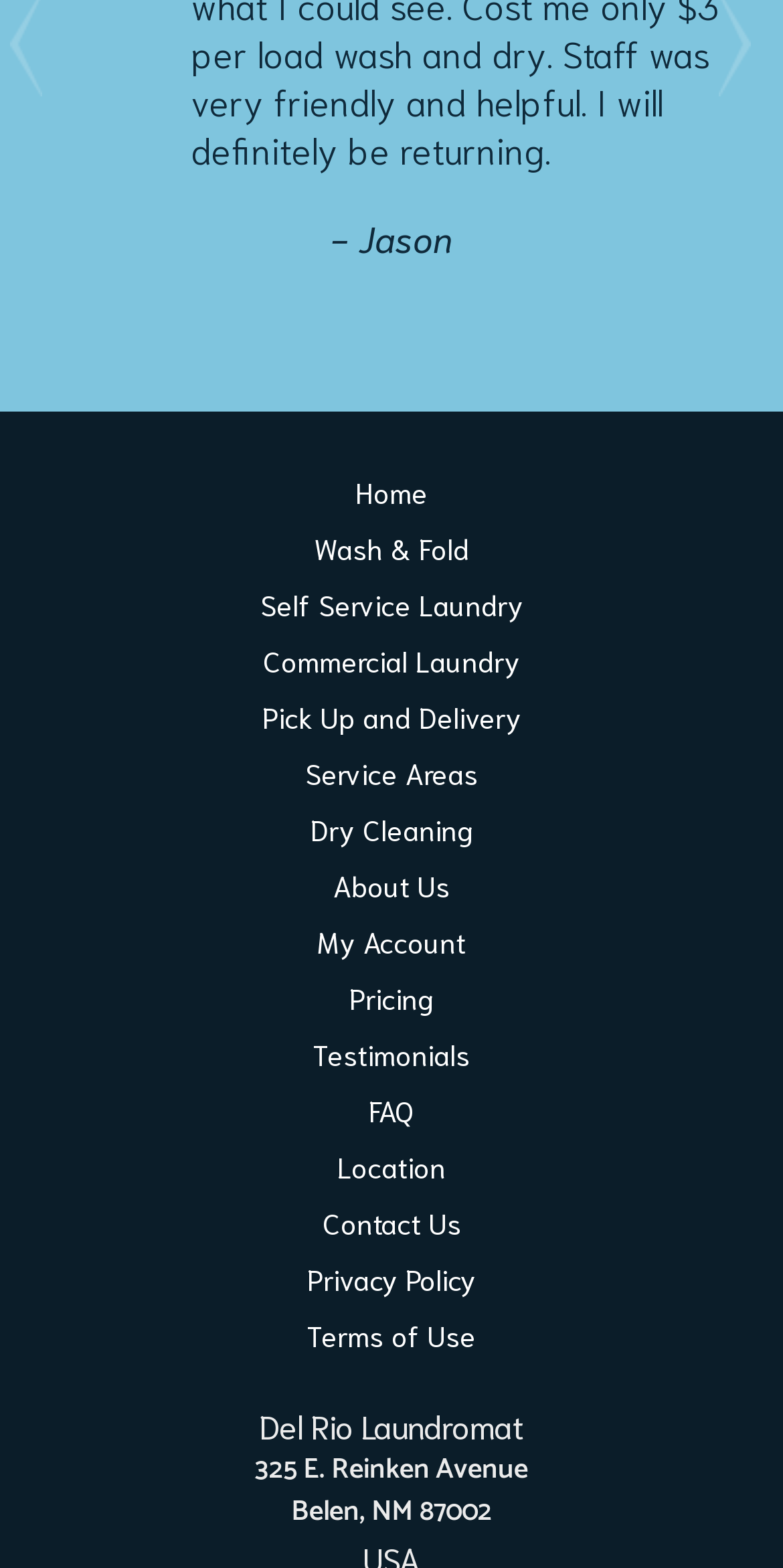Please answer the following question using a single word or phrase: 
Is there a way to get laundry picked up and delivered?

Yes